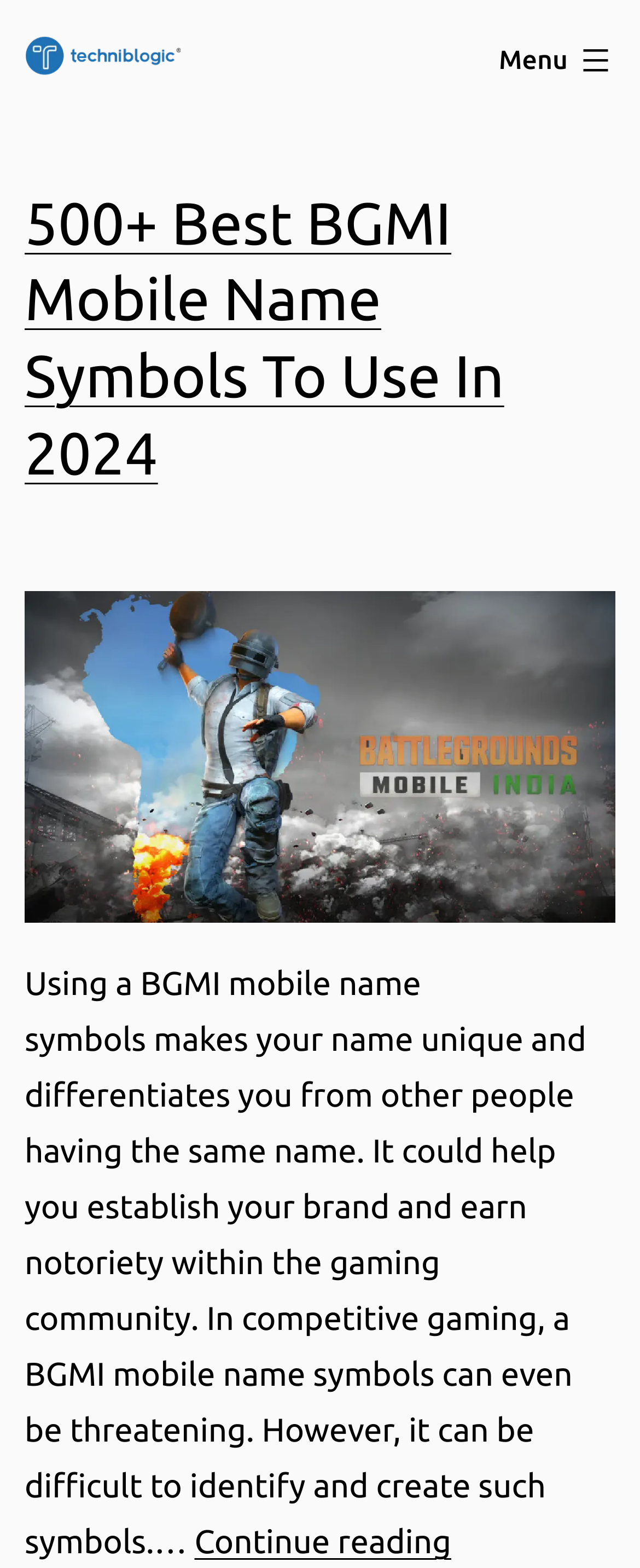Based on the image, please elaborate on the answer to the following question:
What is the position of the 'Menu' button?

The 'Menu' button has a bounding box coordinate of [0.741, 0.016, 1.0, 0.062], which indicates that it is located at the top right corner of the webpage.